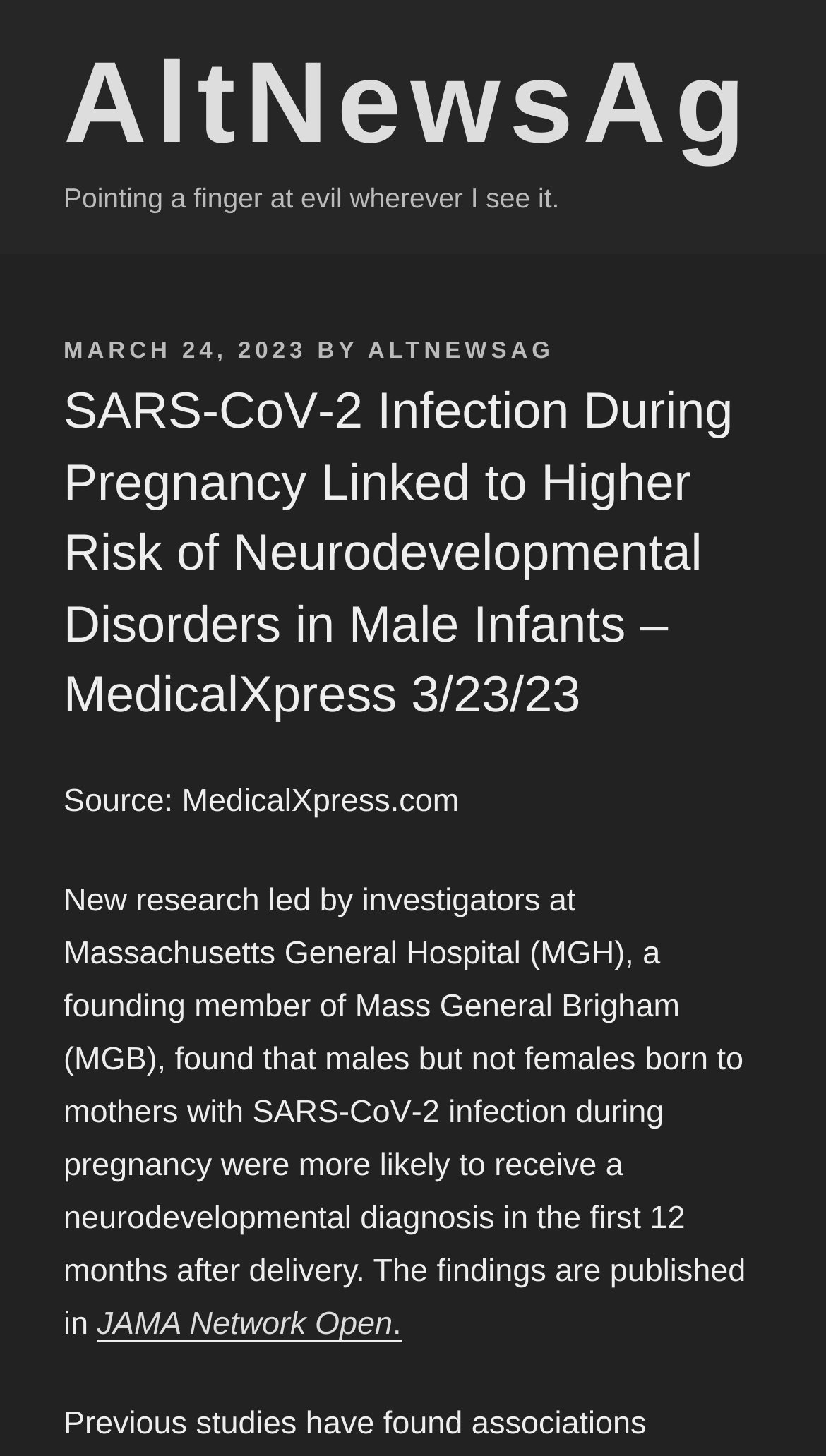Using the element description: "AltNewsAg", determine the bounding box coordinates for the specified UI element. The coordinates should be four float numbers between 0 and 1, [left, top, right, bottom].

[0.445, 0.233, 0.671, 0.25]